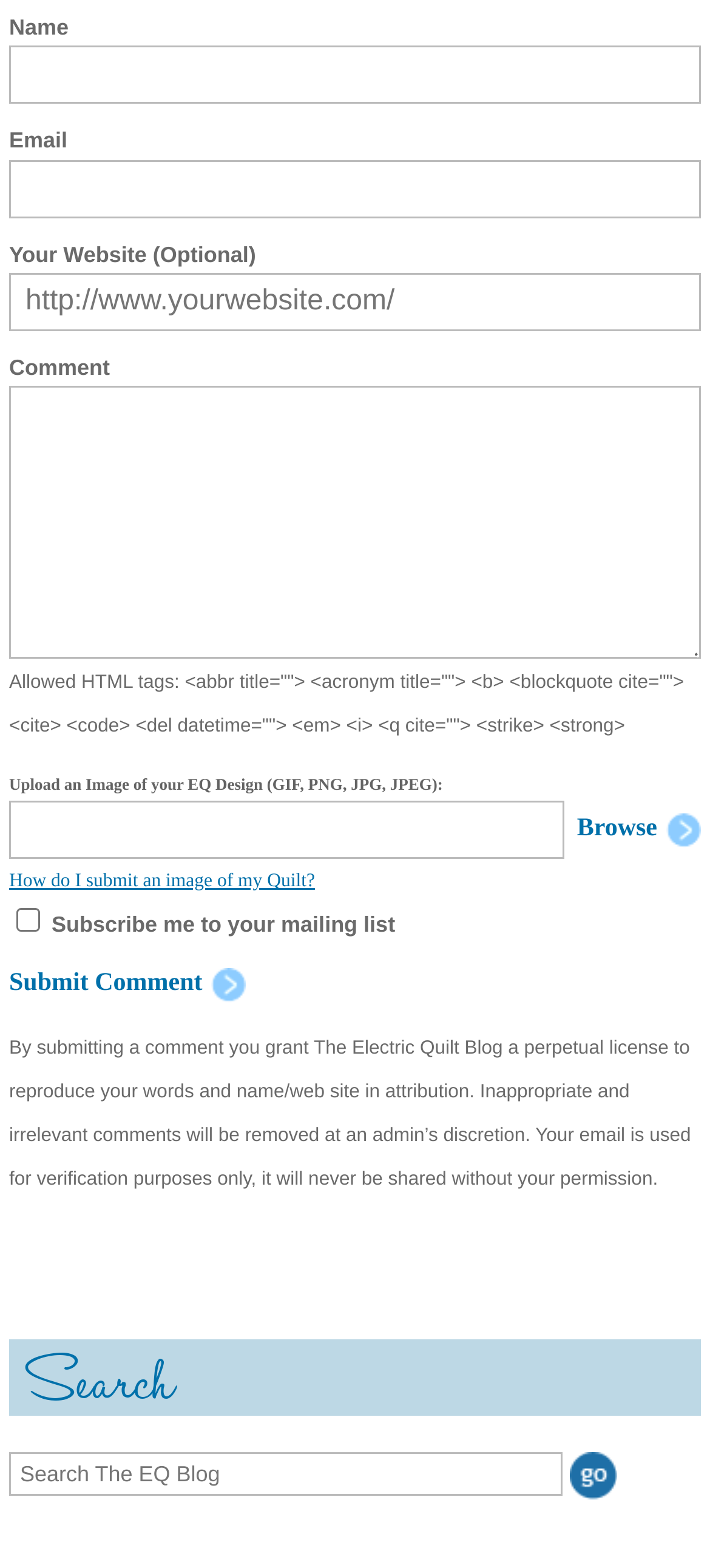Respond with a single word or phrase for the following question: 
What is the purpose of the 'Browse' button?

Upload an image